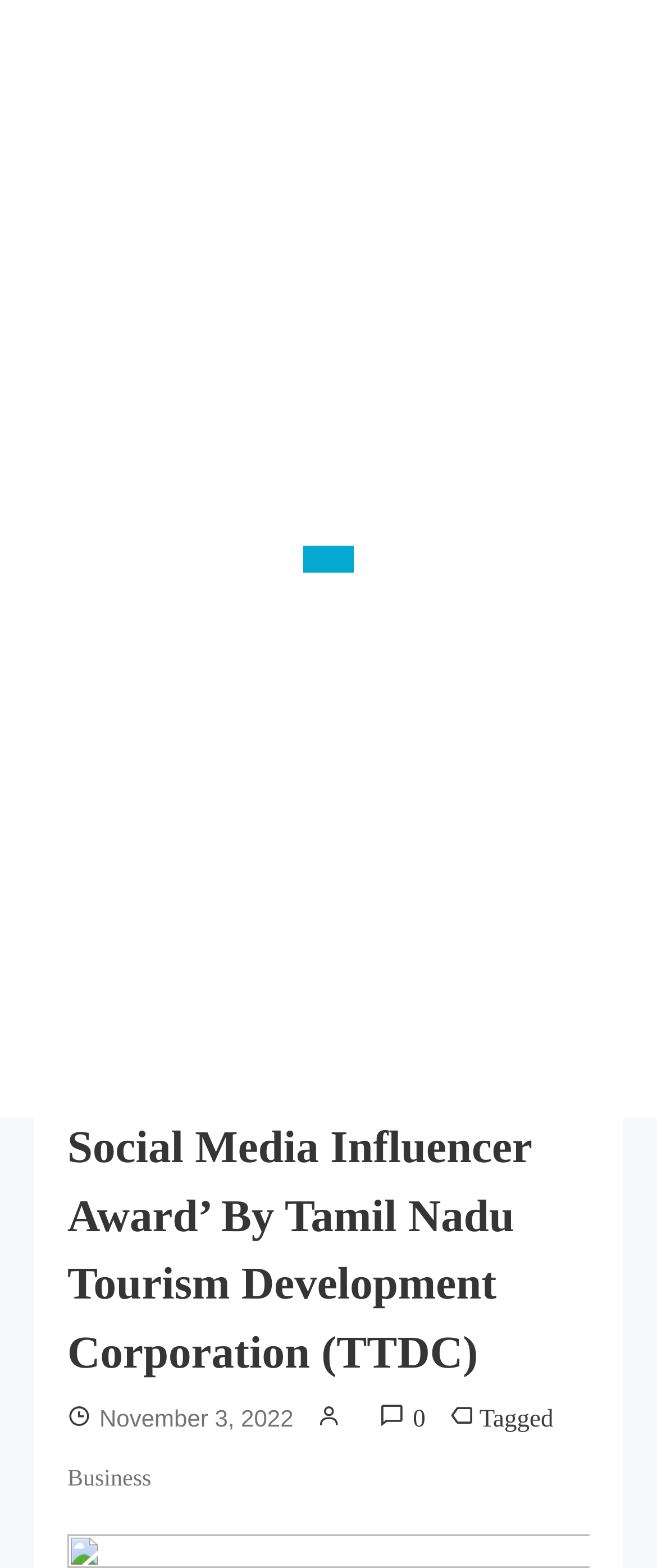What is the date of the article?
Provide an in-depth answer to the question, covering all aspects.

I found the date of the article by looking at the StaticText element with the text '13 Jun, 2024' at the top of the webpage.